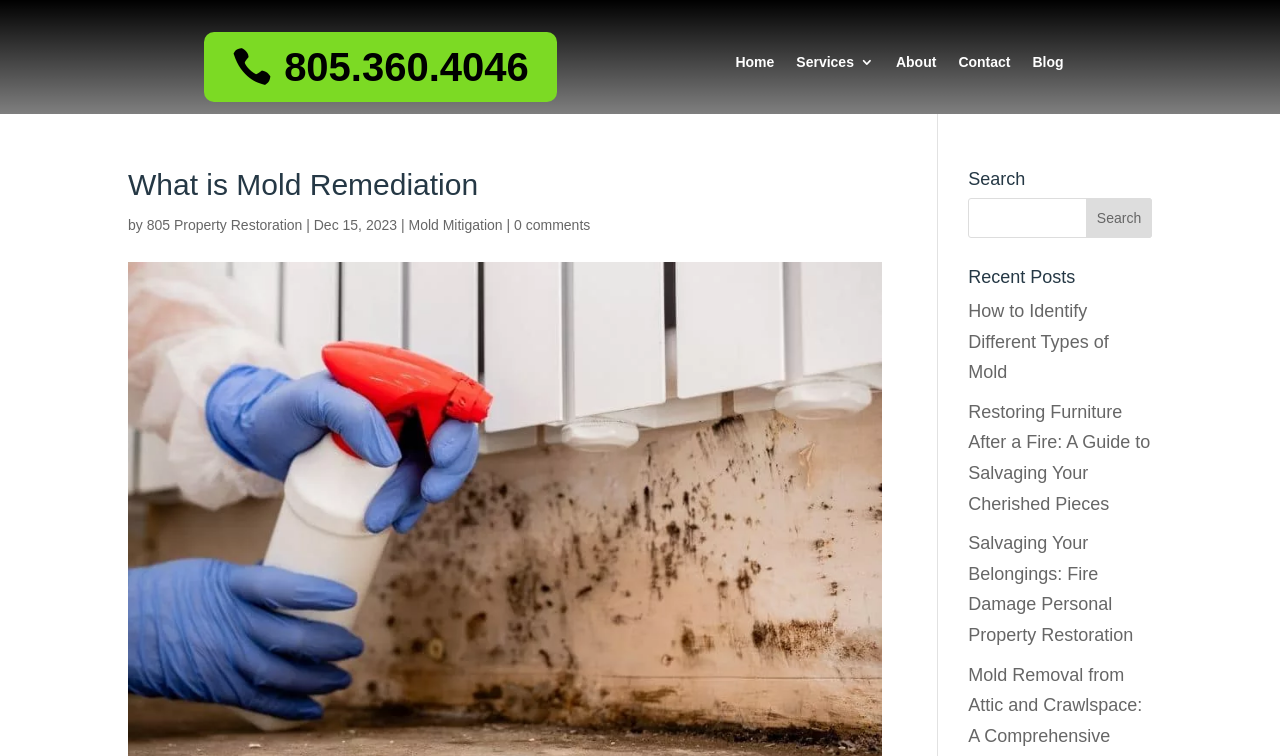Please identify the bounding box coordinates of where to click in order to follow the instruction: "Call the phone number".

[0.159, 0.042, 0.435, 0.135]